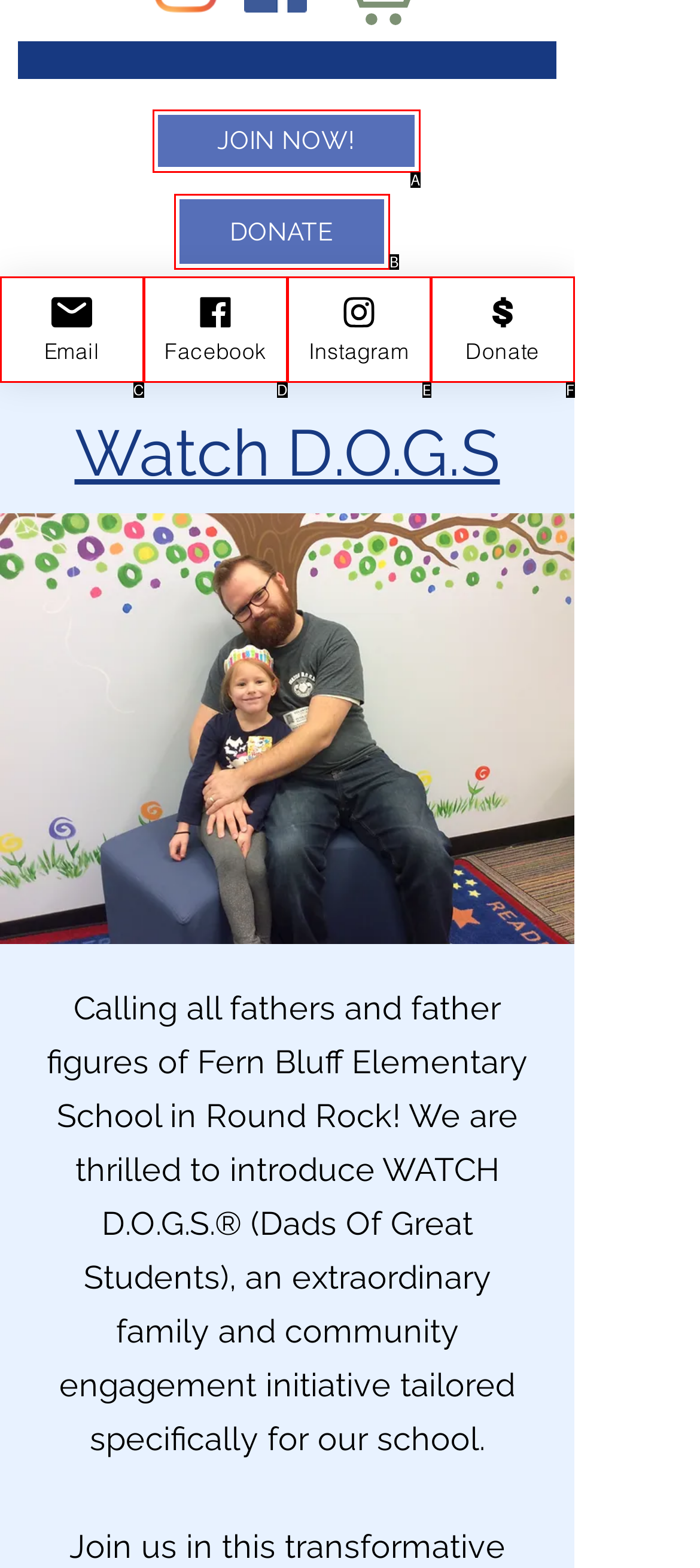Find the option that best fits the description: JOIN NOW!. Answer with the letter of the option.

A